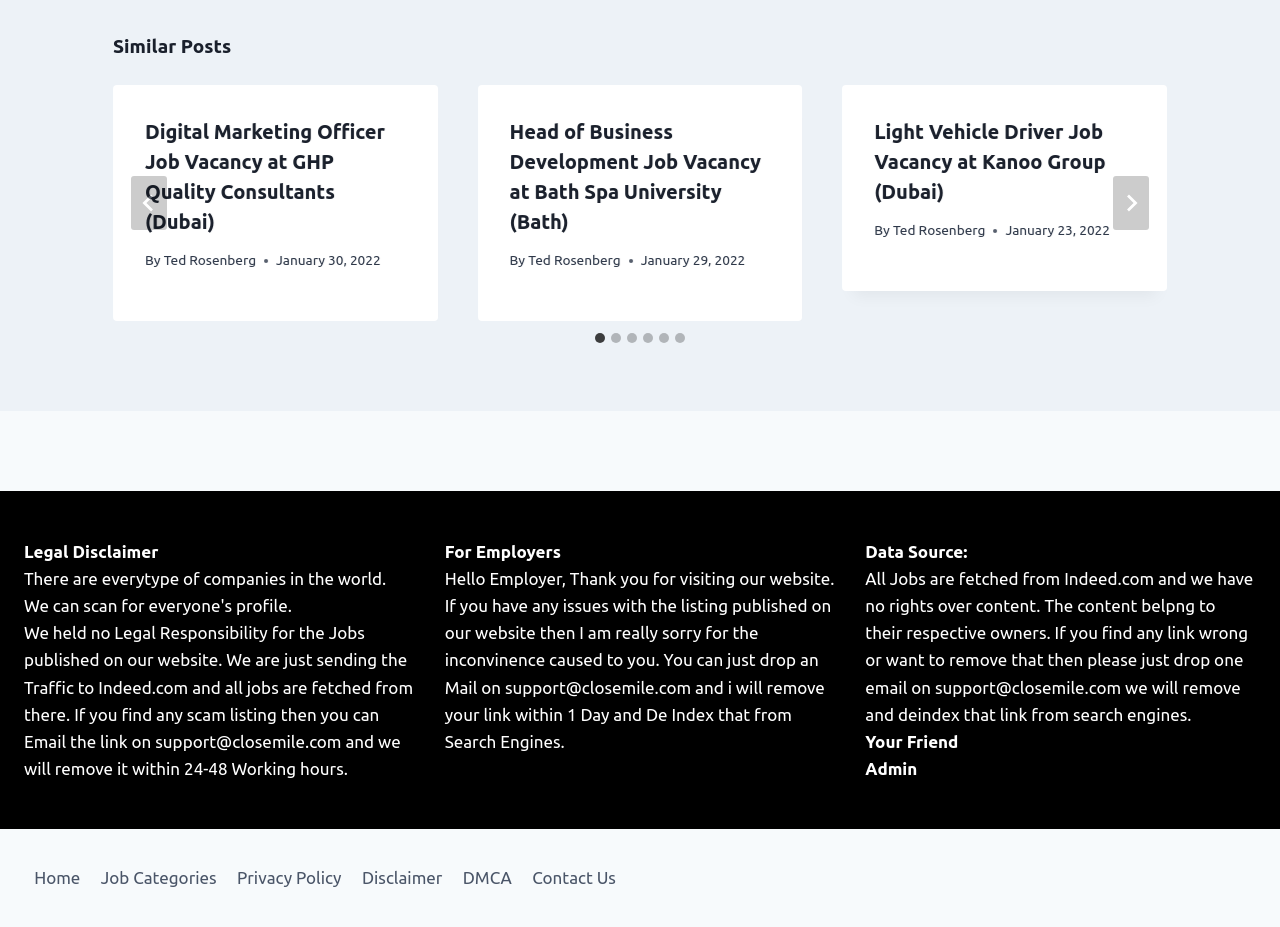How many slides are there in the job posting section?
Give a thorough and detailed response to the question.

I counted the number of tabpanel elements inside the region element with the role description 'Posts', and found that there are 6 tabpanel elements, each representing a slide.